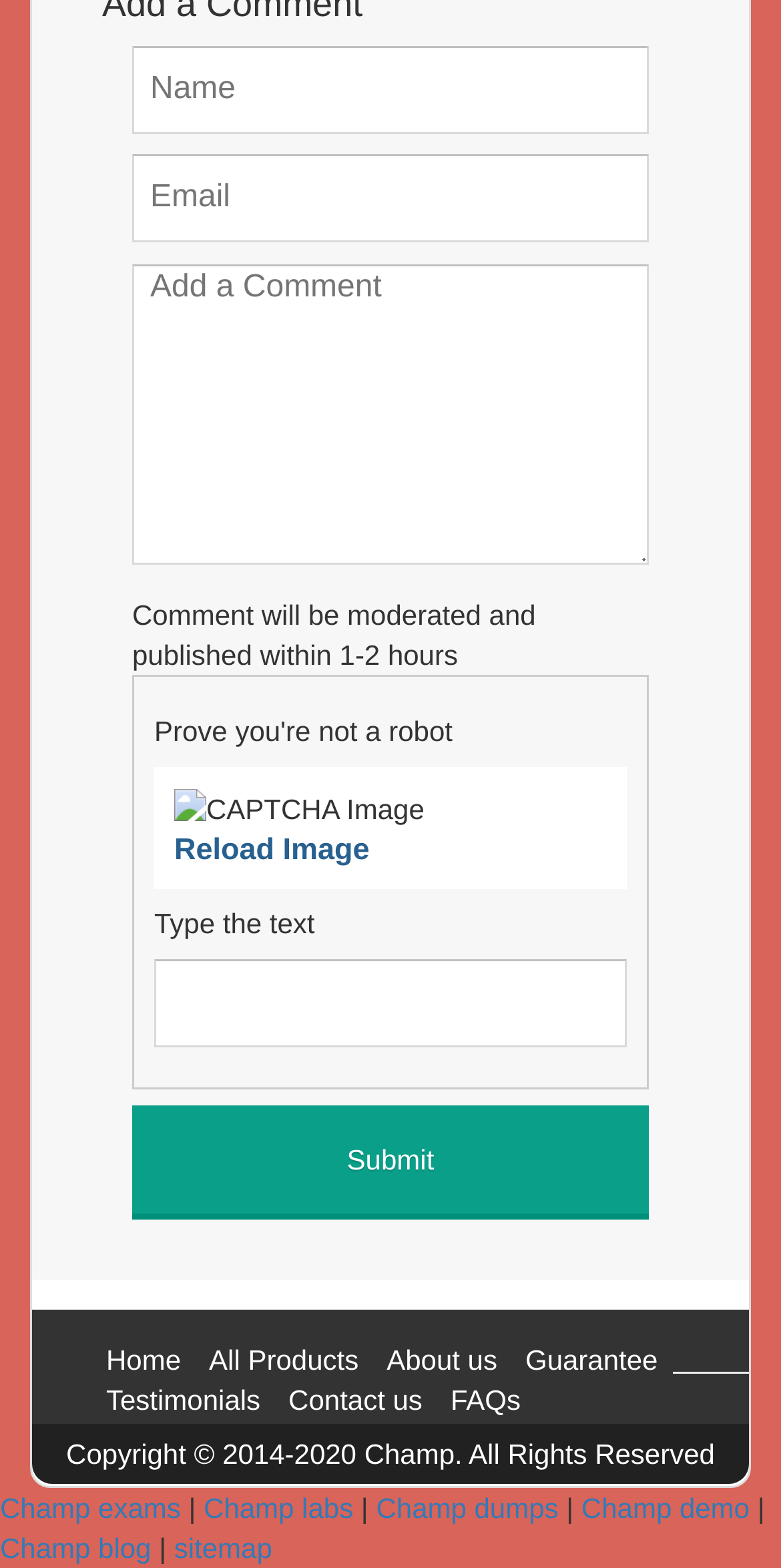What is the copyright information displayed on the webpage?
Ensure your answer is thorough and detailed.

The webpage displays a copyright notice at the bottom, indicating that the content on the webpage is owned by Champ and is protected by copyright laws from 2014 to 2020.